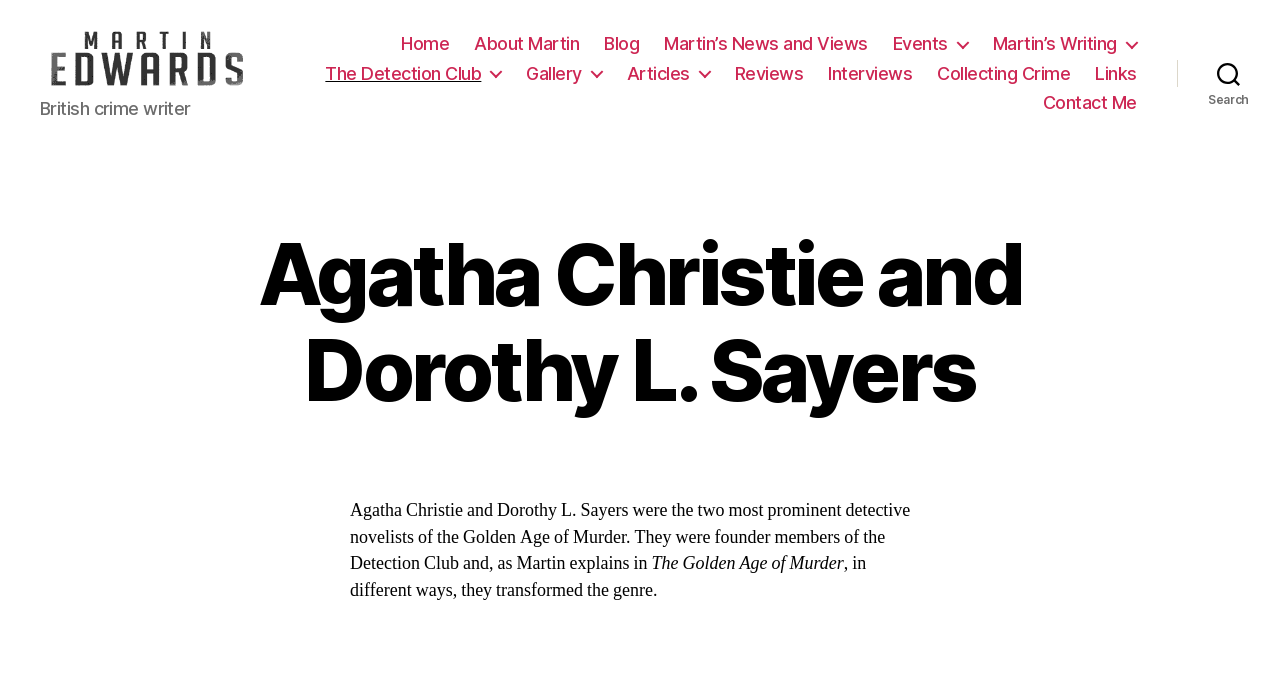Your task is to extract the text of the main heading from the webpage.

Agatha Christie and Dorothy L. Sayers